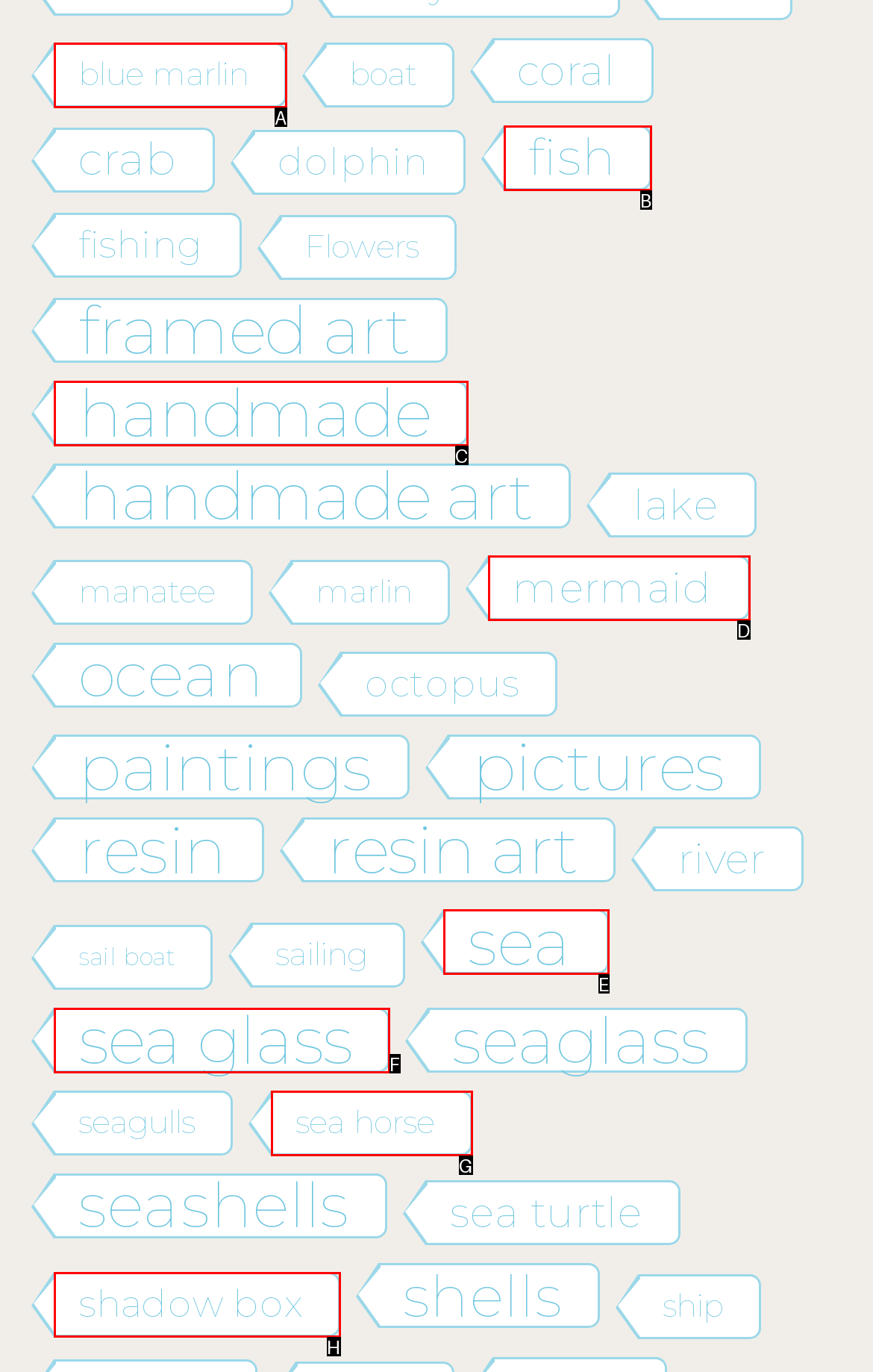Identify the option that best fits this description: blue marlin
Answer with the appropriate letter directly.

A